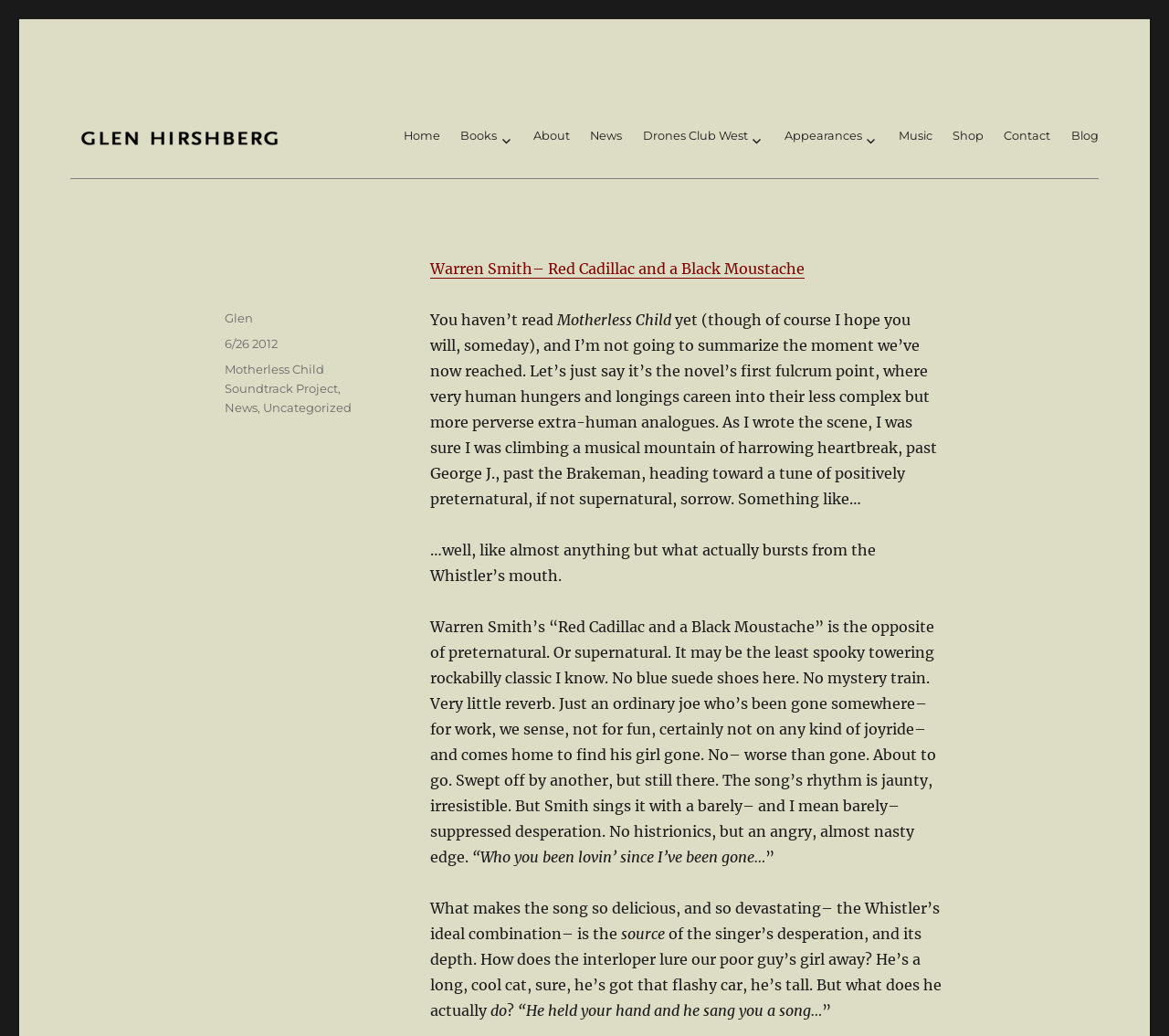Explain the webpage's design and content in an elaborate manner.

This webpage is about Glen Hirshberg's project, "Marble and Moustache (The Motherless Child Soundtrack Project, Part 7)". At the top, there is a link to Glen Hirshberg's profile, accompanied by an image of him. Below this, there is a primary navigation menu with links to various sections of the website, including "Home", "Books", "About", "News", and more.

The main content of the page is a blog post about Warren Smith's song "Red Cadillac and a Black Moustache". The post is divided into several paragraphs, with the first few lines introducing the song and its significance. The text then delves into a detailed analysis of the song's lyrics and rhythm, highlighting the desperation and anger in the singer's voice.

Throughout the post, there are quotes from the song's lyrics, which are set apart from the rest of the text. The post concludes with a reflection on the song's themes and emotions.

At the bottom of the page, there is a footer section with links to the author's profile, the date the post was published, and categories related to the post, including "Motherless Child Soundtrack Project" and "News".